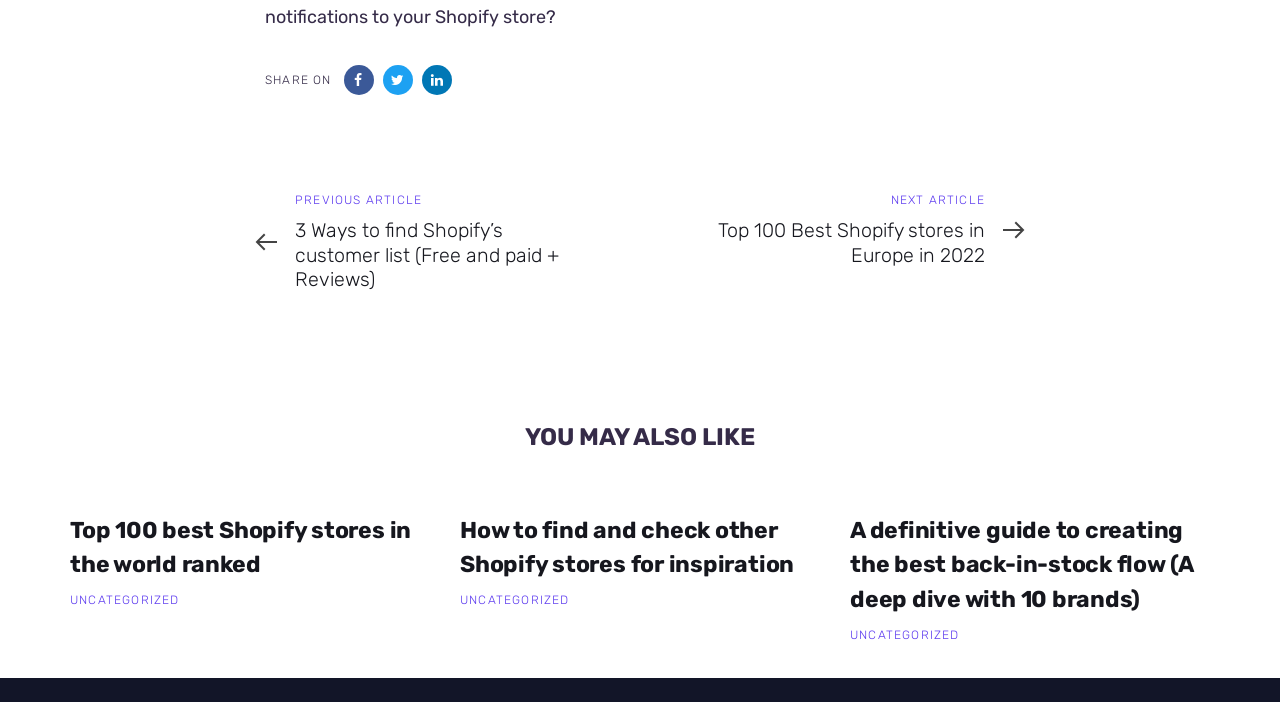Identify the bounding box coordinates of the clickable section necessary to follow the following instruction: "Share on Facebook". The coordinates should be presented as four float numbers from 0 to 1, i.e., [left, top, right, bottom].

[0.268, 0.092, 0.292, 0.135]